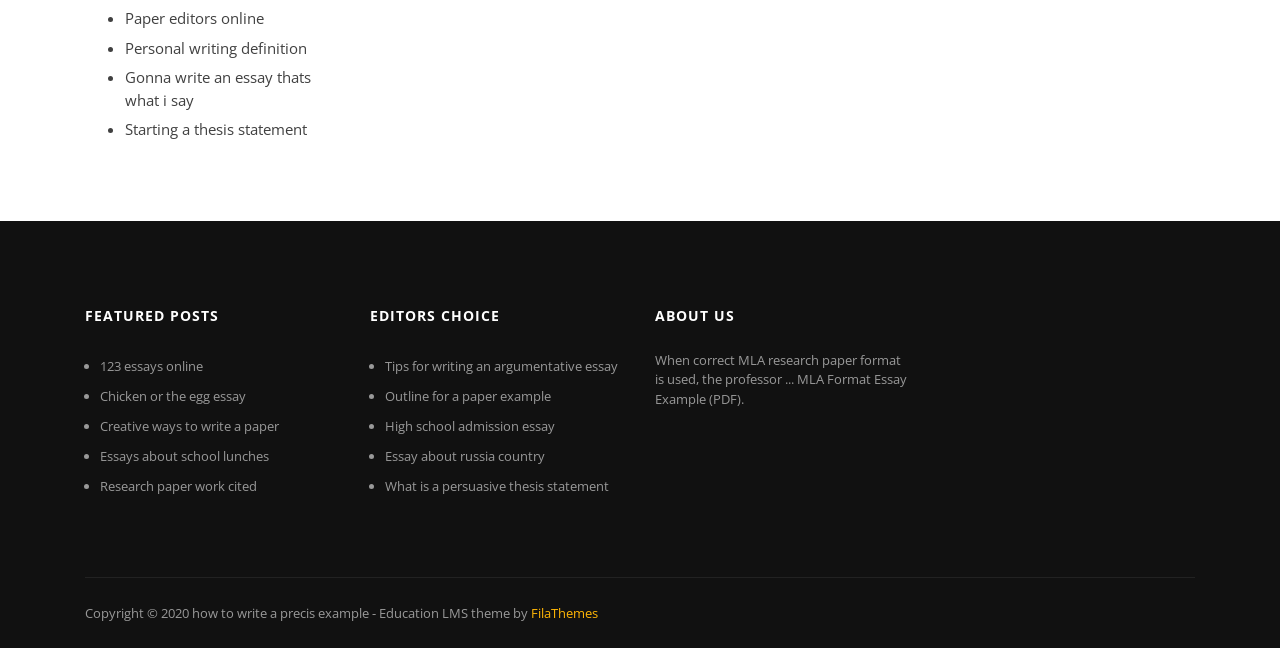Determine the bounding box coordinates of the clickable element necessary to fulfill the instruction: "Click on the 'HOME' link". Provide the coordinates as four float numbers within the 0 to 1 range, i.e., [left, top, right, bottom].

None